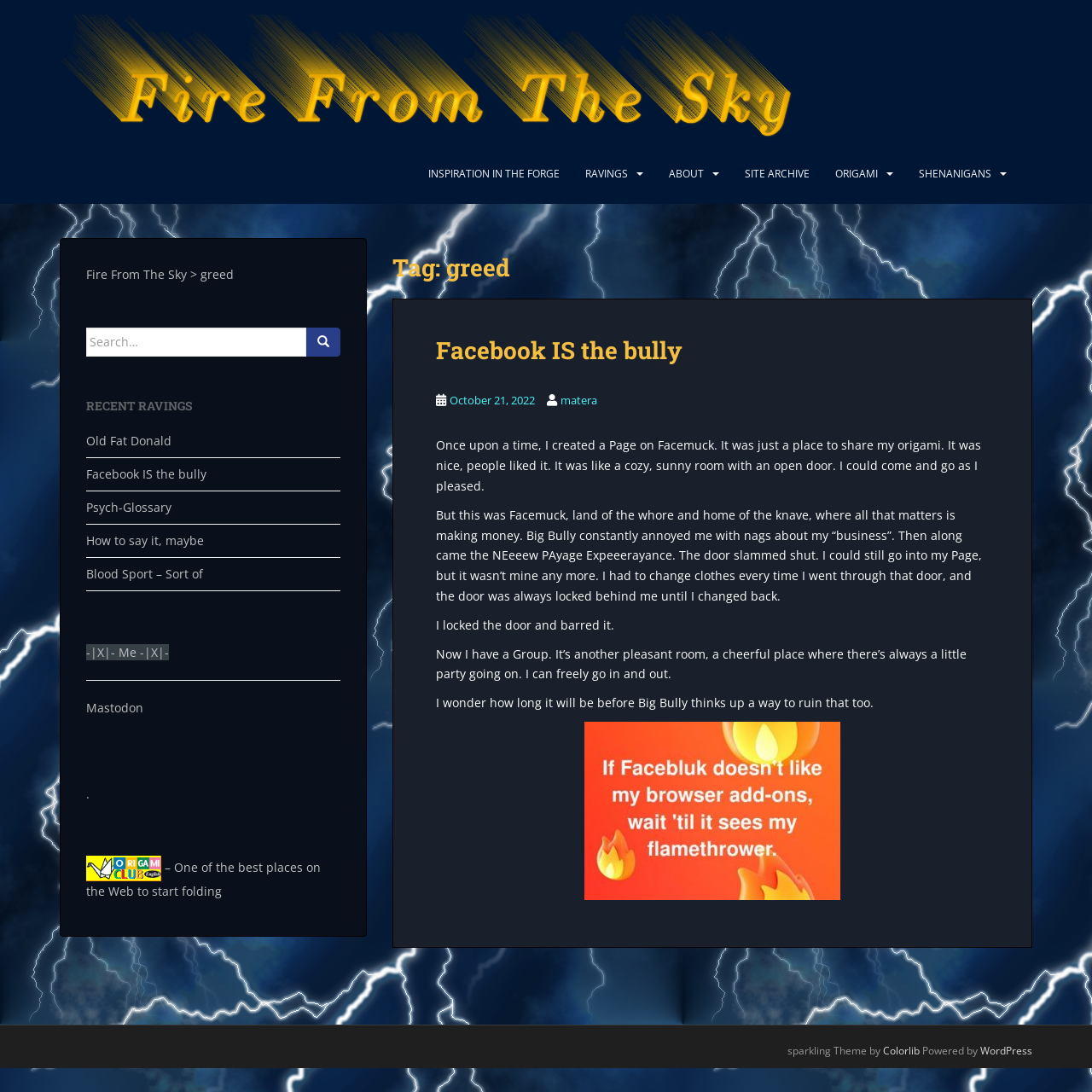What is the category of the post 'Facebook IS the bully'?
Look at the image and provide a short answer using one word or a phrase.

Ravings